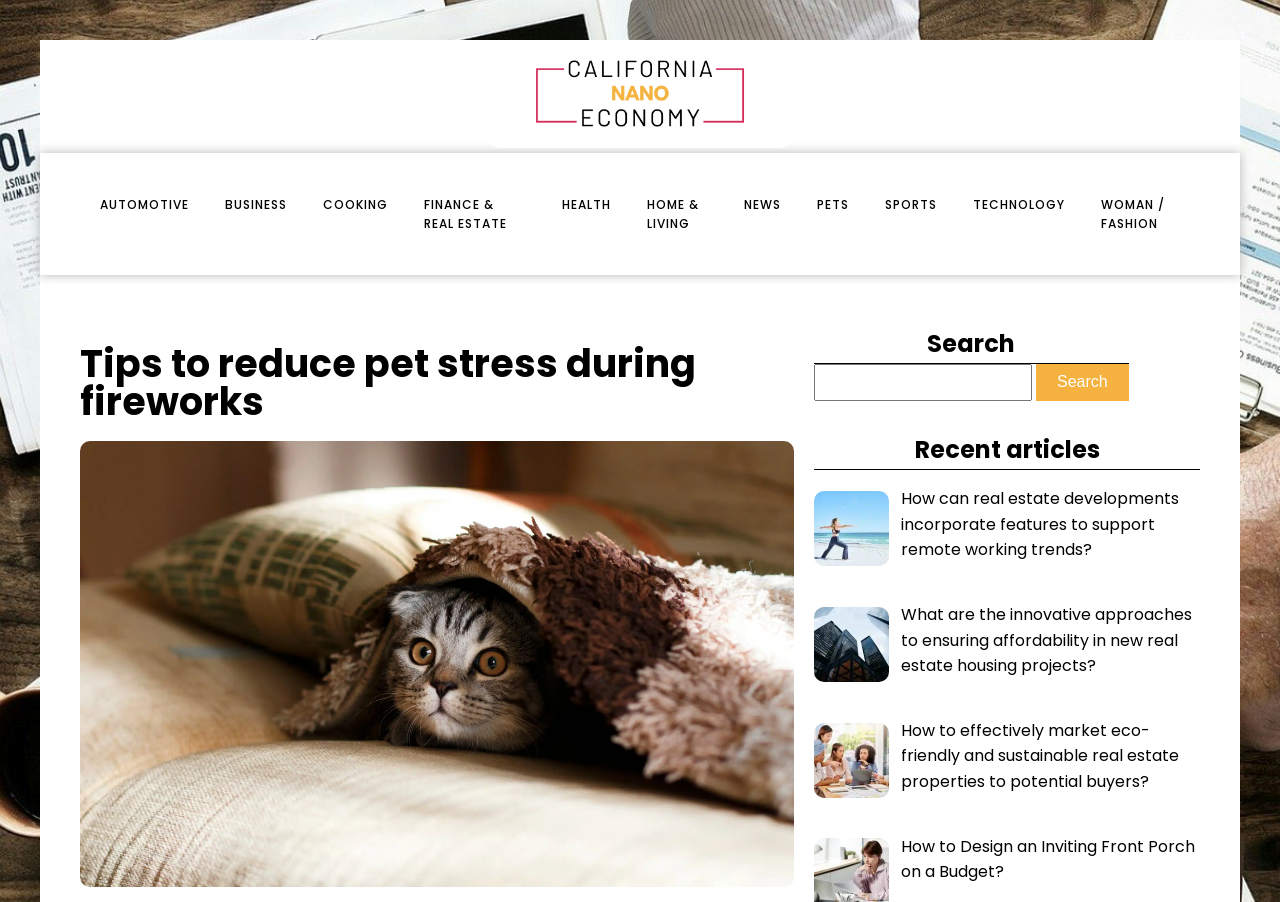Find the coordinates for the bounding box of the element with this description: "parent_node: Search for: name="s"".

[0.636, 0.404, 0.806, 0.444]